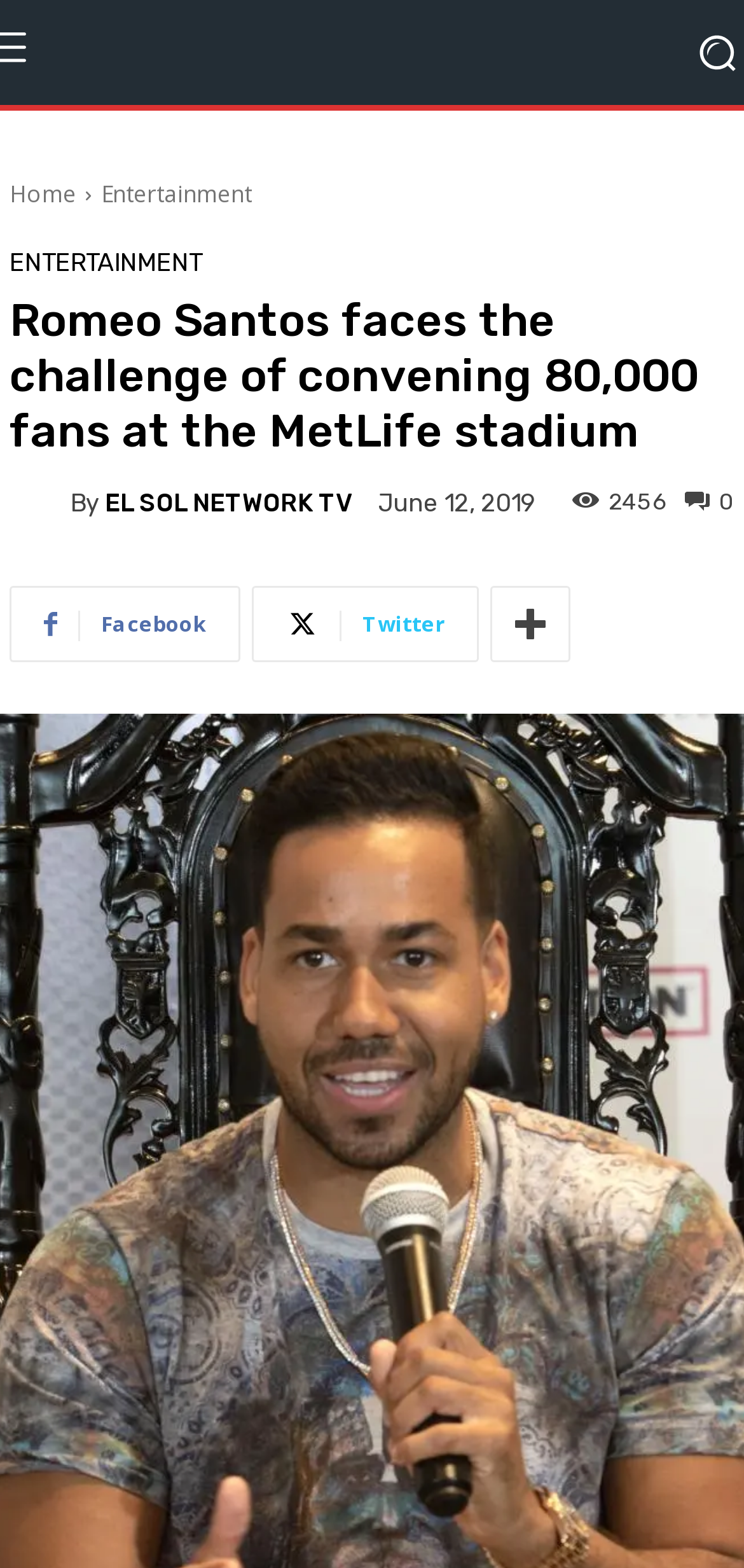Give a short answer to this question using one word or a phrase:
What is the date of the event mentioned?

June 12, 2019